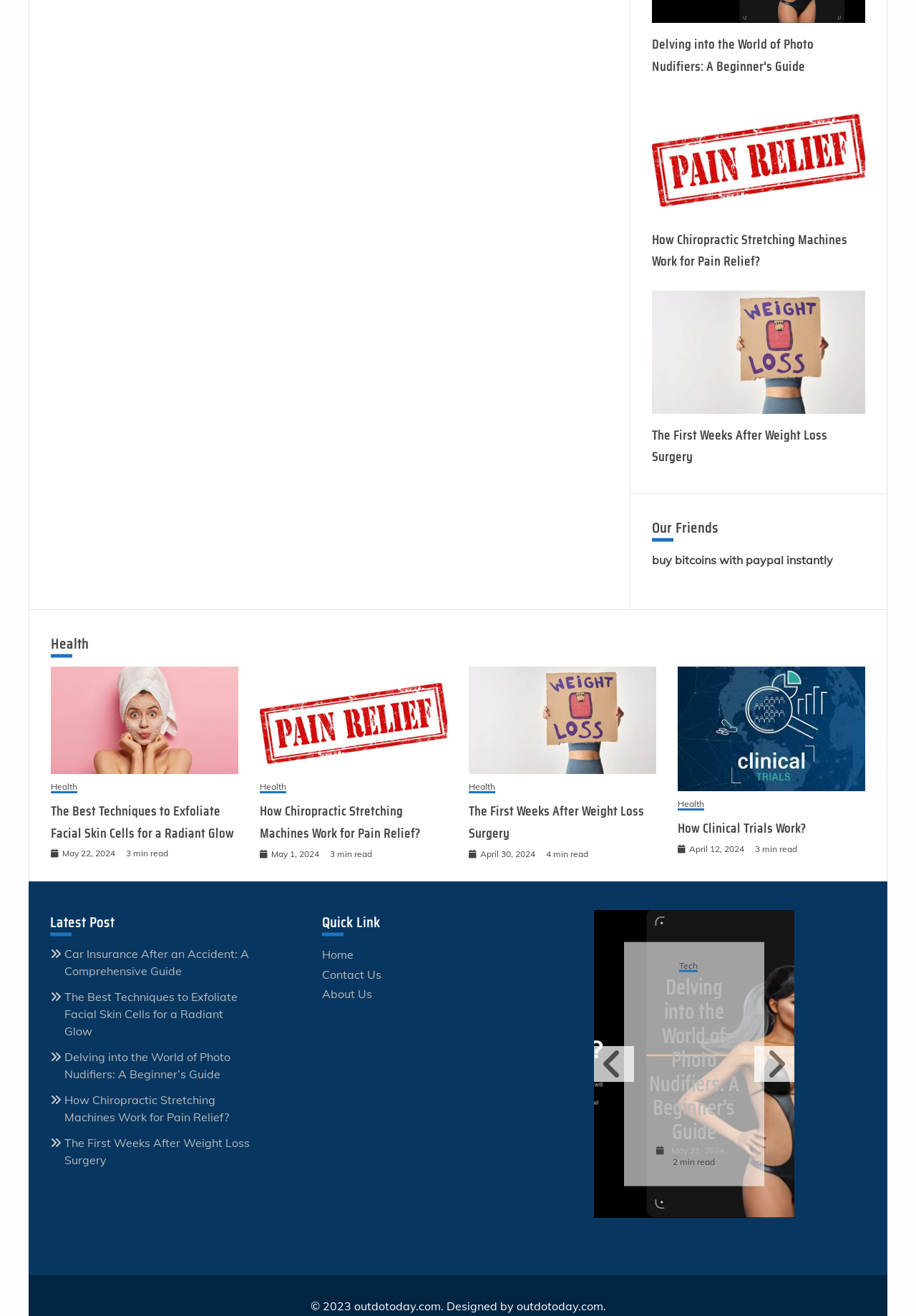Please identify the bounding box coordinates of the element's region that should be clicked to execute the following instruction: "Click on the 'Delving into the World of Photo Nudifiers: A Beginner’s Guide' link". The bounding box coordinates must be four float numbers between 0 and 1, i.e., [left, top, right, bottom].

[0.711, 0.026, 0.888, 0.058]